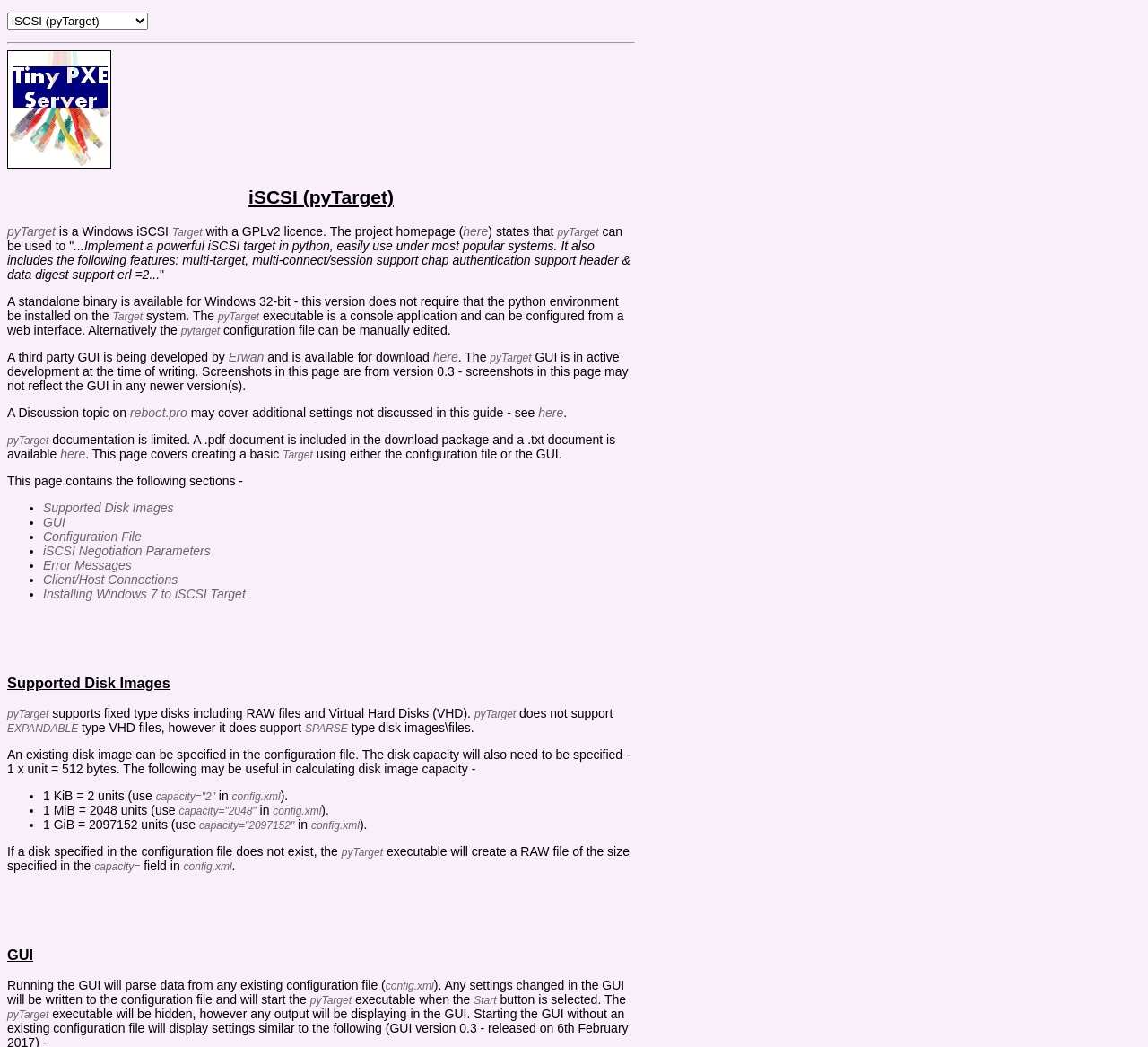Provide a short answer to the following question with just one word or phrase: What type of disk images does pyTarget support?

Fixed type disks